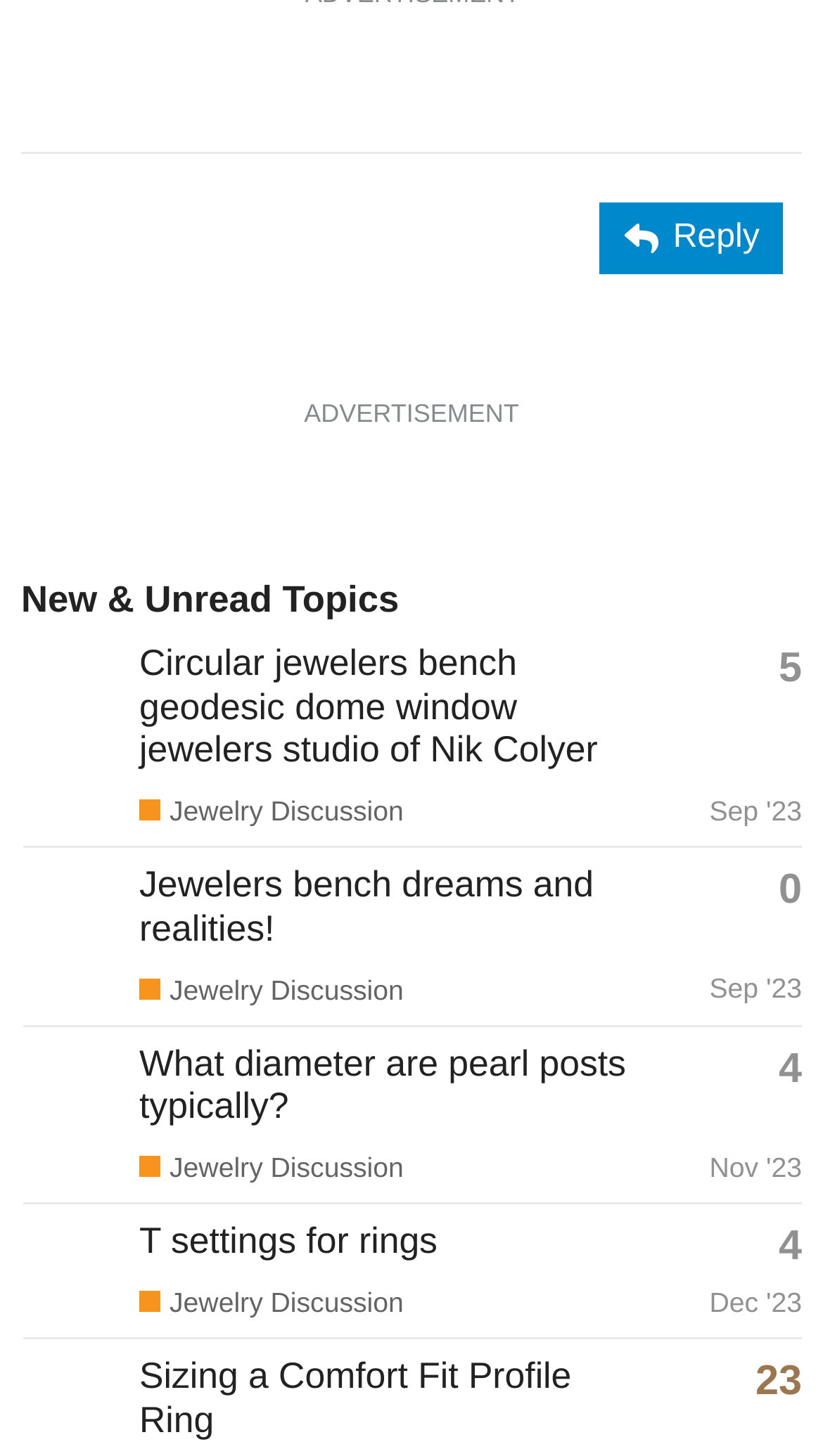What is the creation date of the topic 'Jewelers bench dreams and realities!'?
Answer the question with a detailed and thorough explanation.

This question can be answered by looking at the gridcell element that contains the topic 'Jewelers bench dreams and realities!'. The creation date is mentioned as 'Created: Sep 19, 2023 9:55 pm' which is a generic element inside the gridcell.